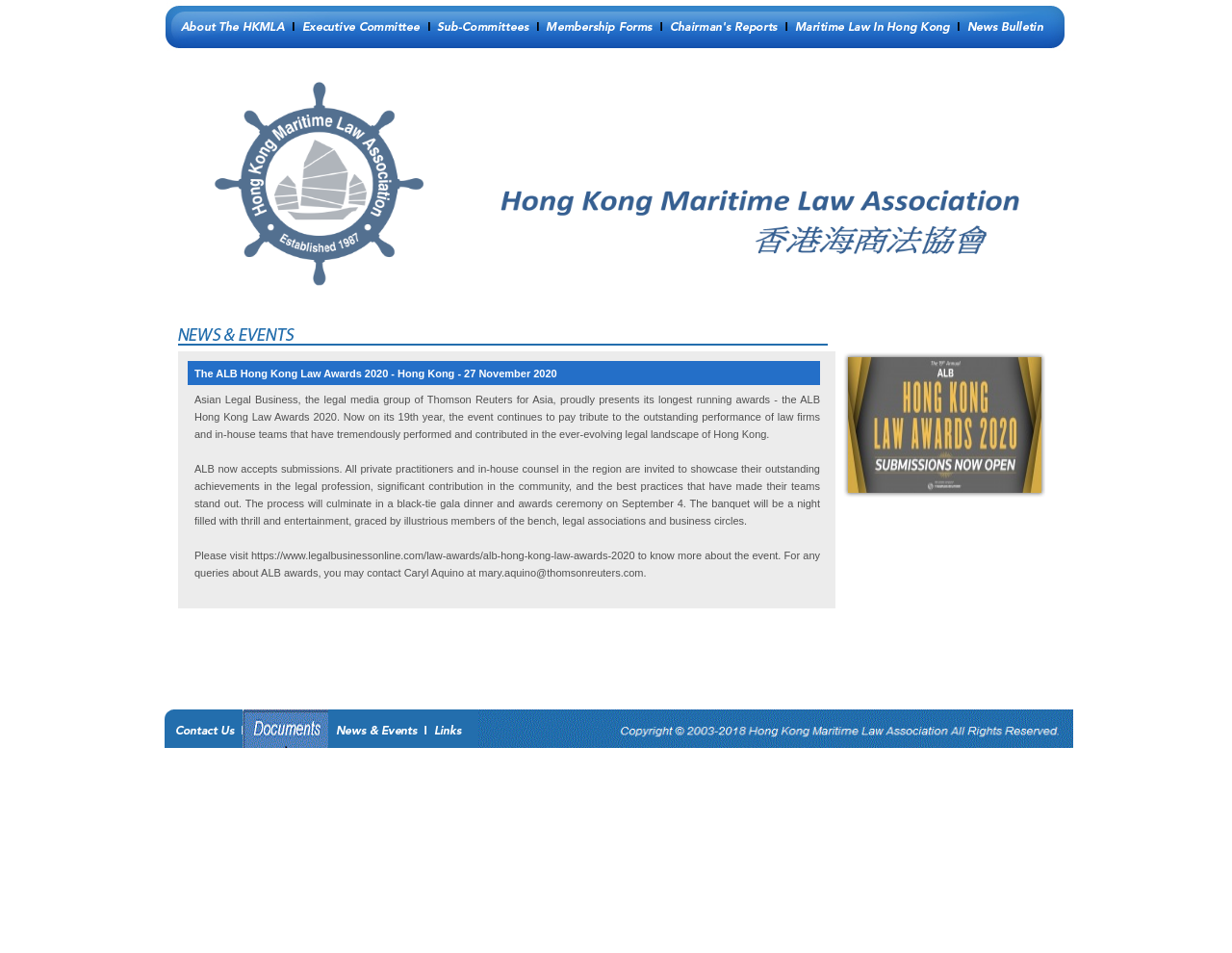When is the black-tie gala dinner and awards ceremony?
Please provide a single word or phrase in response based on the screenshot.

September 4